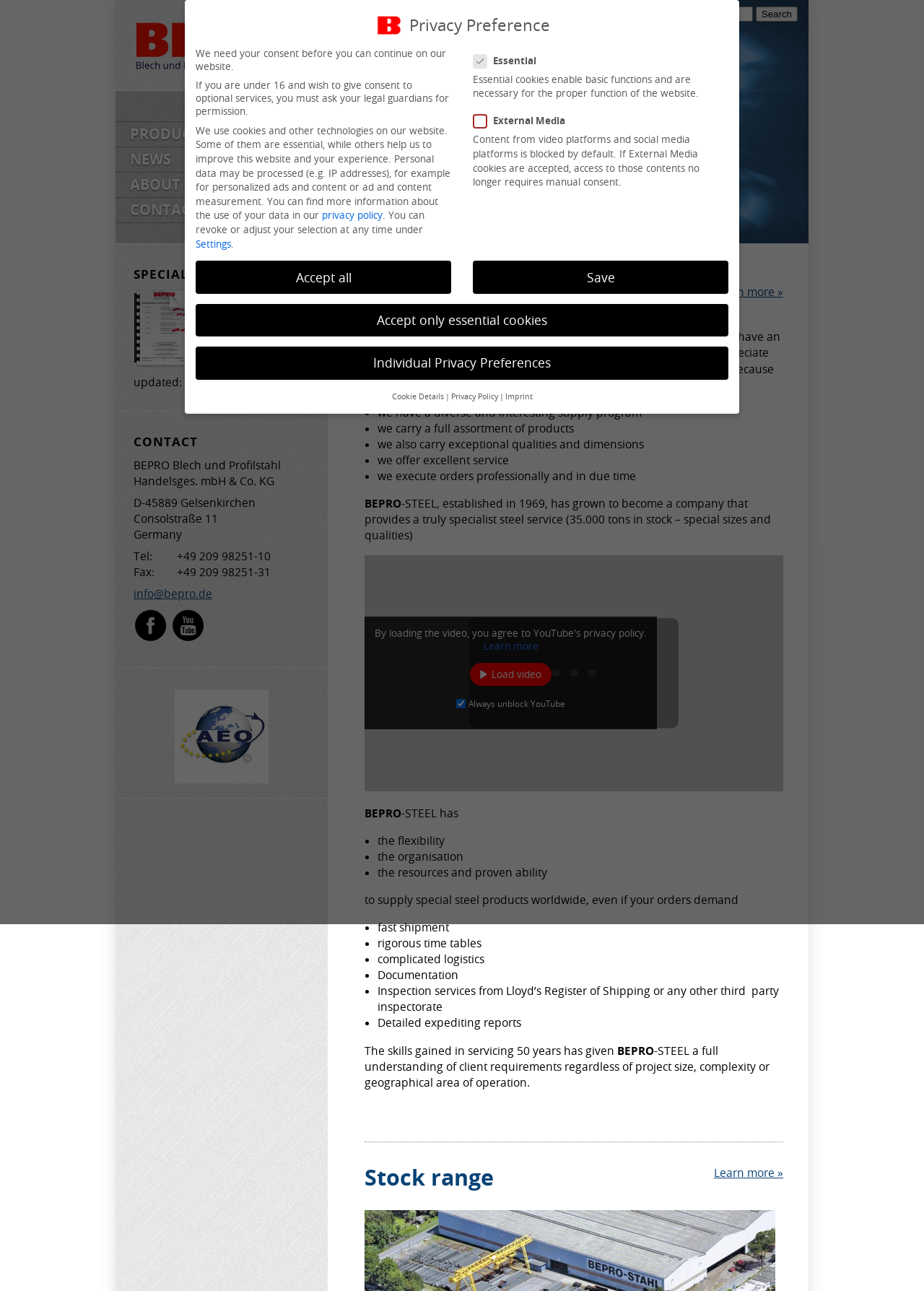Find the bounding box coordinates of the clickable element required to execute the following instruction: "Search for a product". Provide the coordinates as four float numbers between 0 and 1, i.e., [left, top, right, bottom].

[0.711, 0.005, 0.815, 0.017]